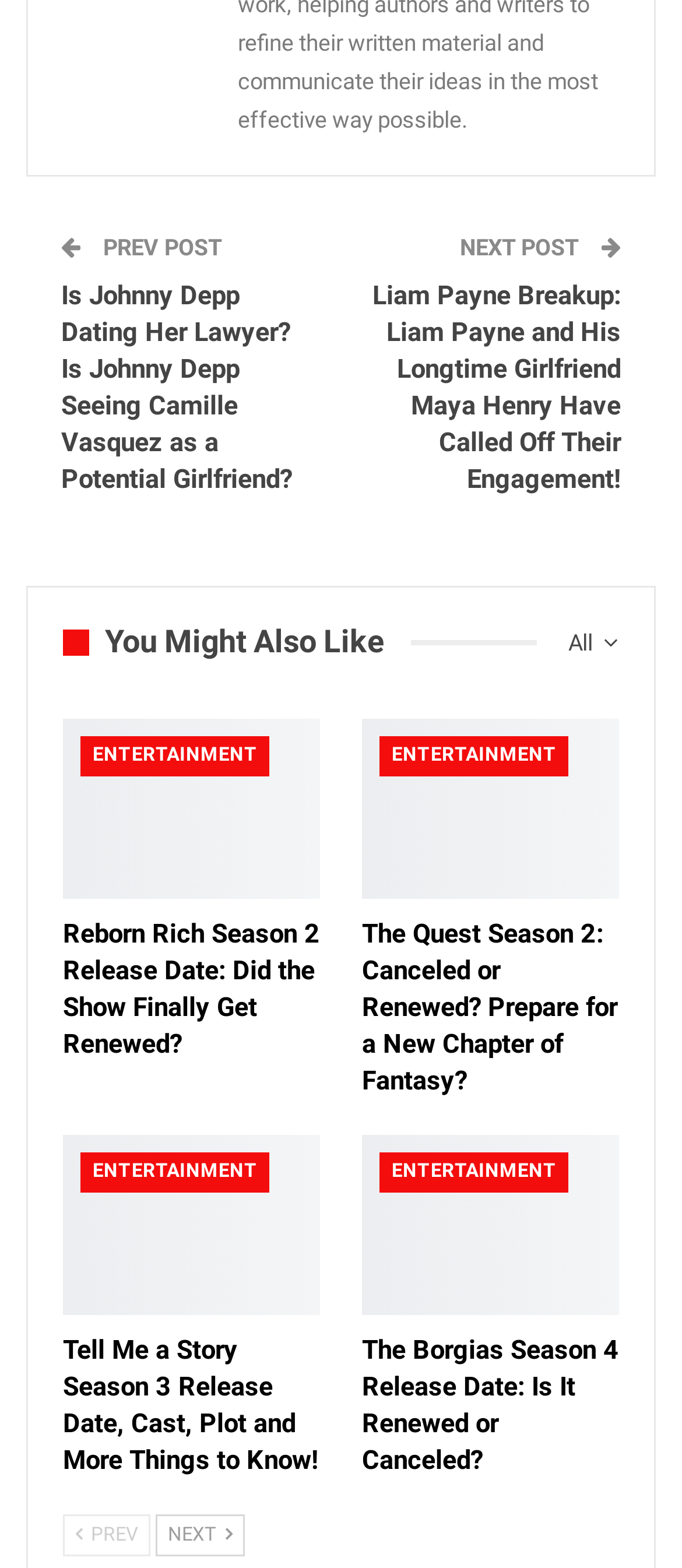Pinpoint the bounding box coordinates of the clickable element needed to complete the instruction: "View the 'Tell Me a Story Season 3 Release Date' article". The coordinates should be provided as four float numbers between 0 and 1: [left, top, right, bottom].

[0.092, 0.724, 0.469, 0.839]